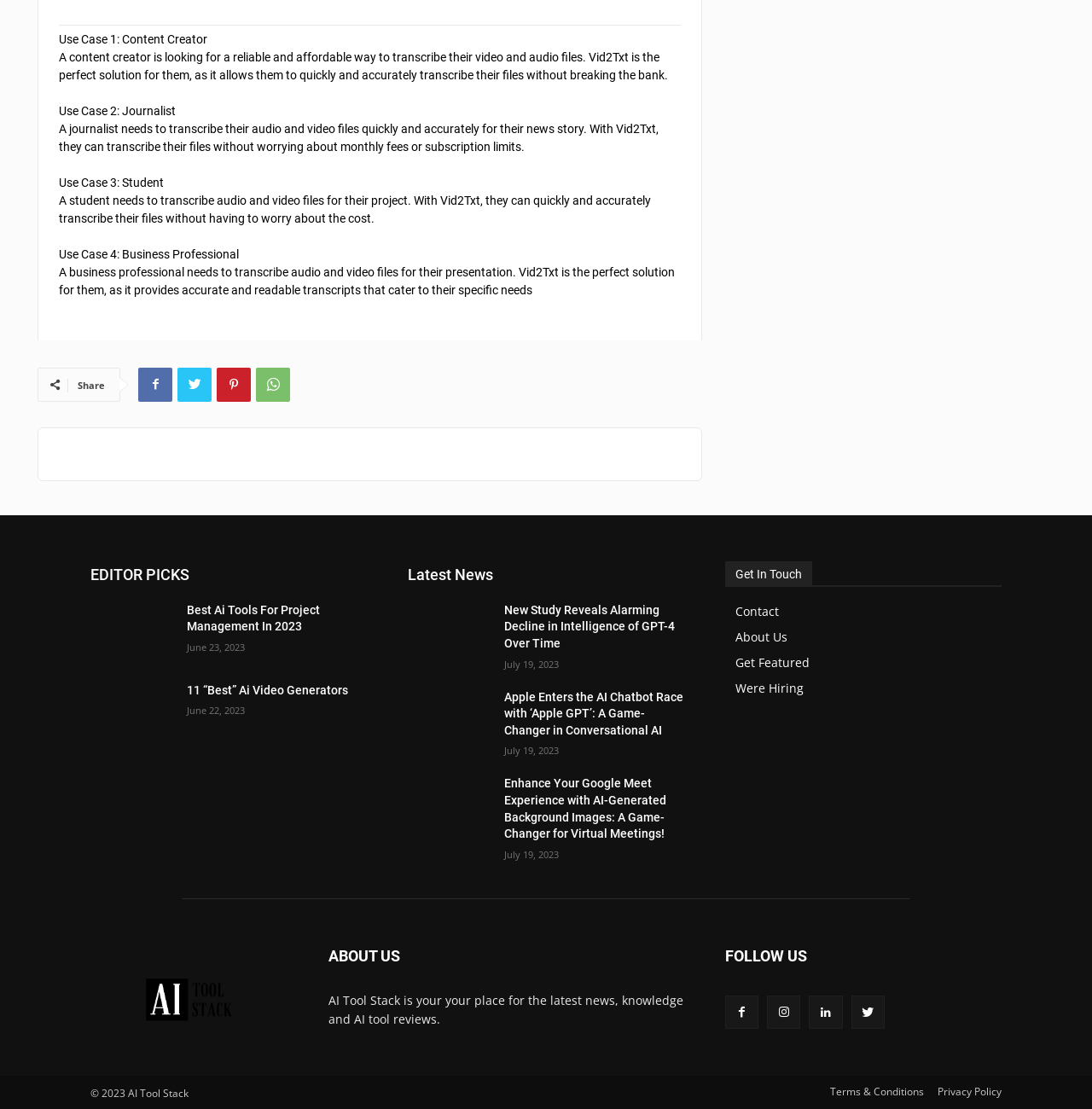Locate the bounding box coordinates of the region to be clicked to comply with the following instruction: "Read the 'New Study Reveals Alarming Decline in Intelligence of GPT-4 Over Time' article". The coordinates must be four float numbers between 0 and 1, in the form [left, top, right, bottom].

[0.373, 0.543, 0.449, 0.595]